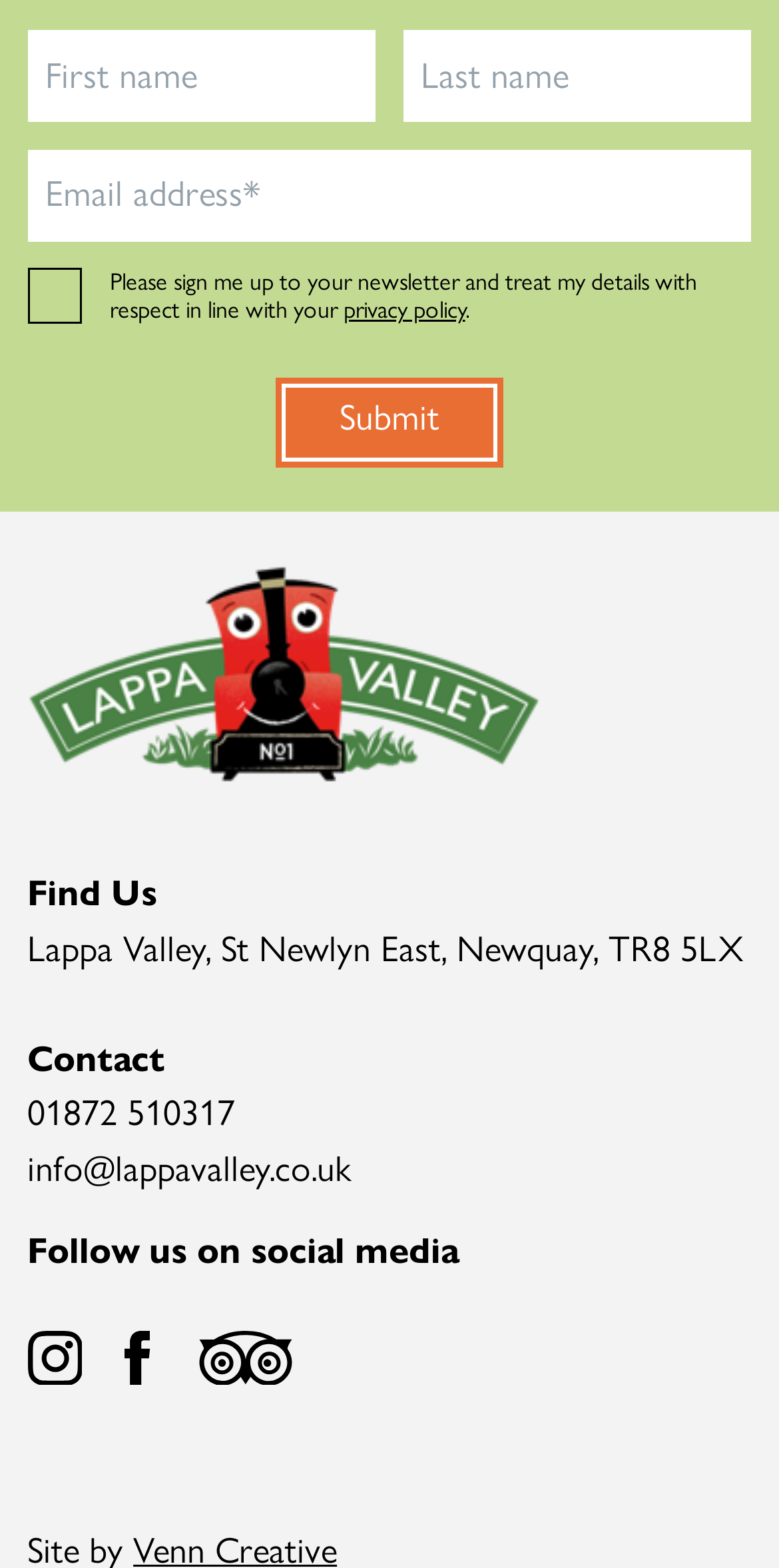How many social media links are there?
Look at the image and respond with a single word or a short phrase.

3